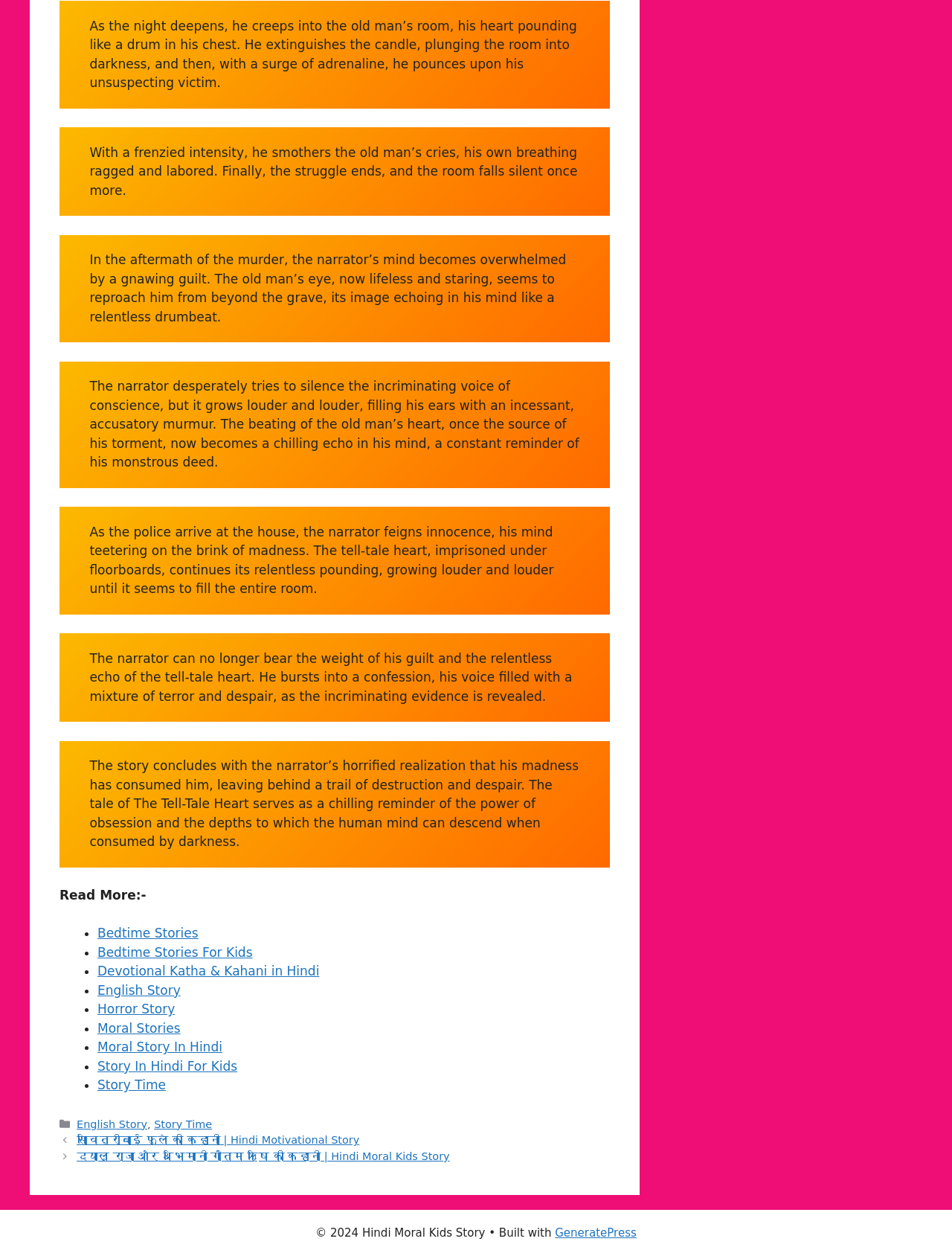Indicate the bounding box coordinates of the clickable region to achieve the following instruction: "View posts."

[0.062, 0.902, 0.641, 0.928]